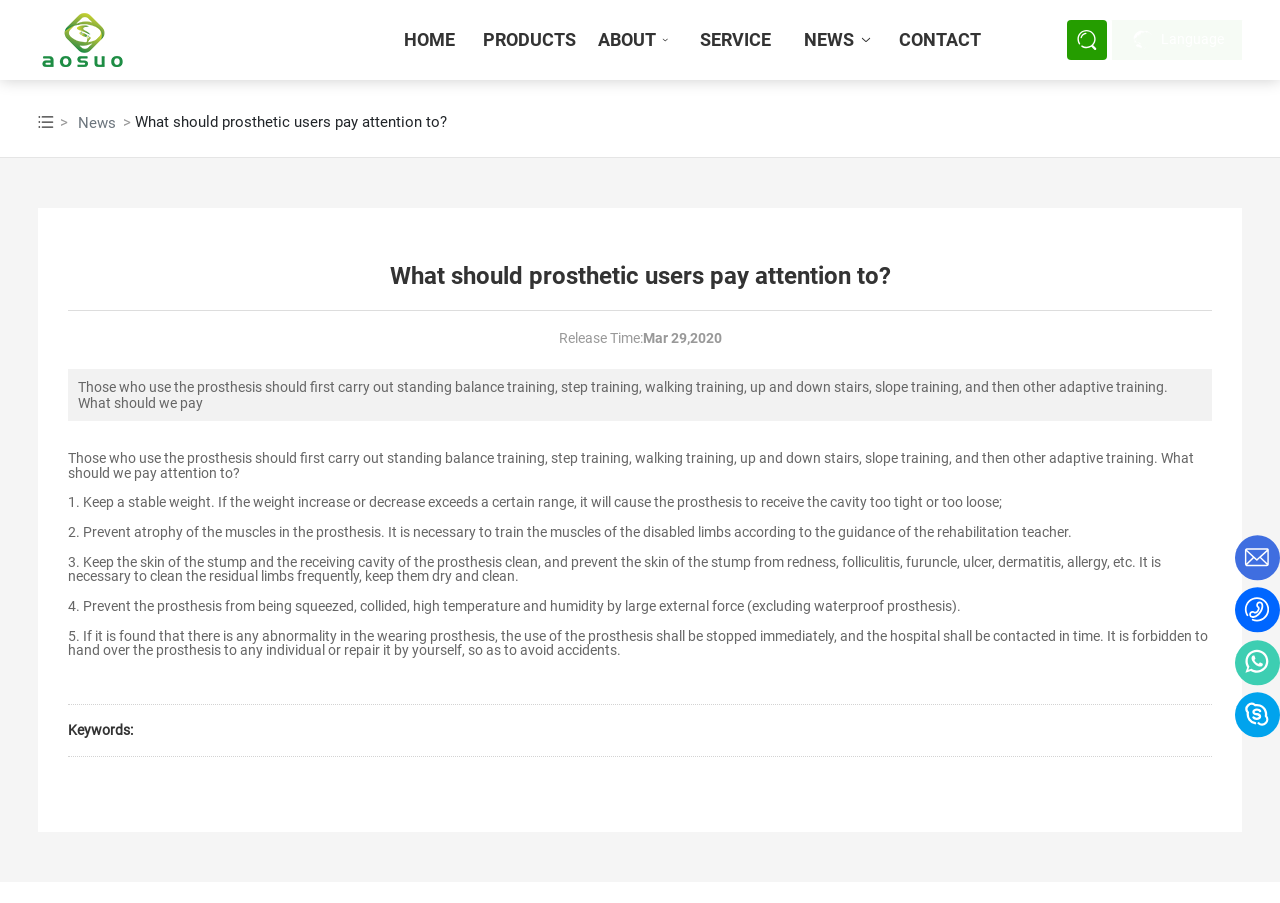What is the release time of the article?
Identify the answer in the screenshot and reply with a single word or phrase.

Mar 29, 2020